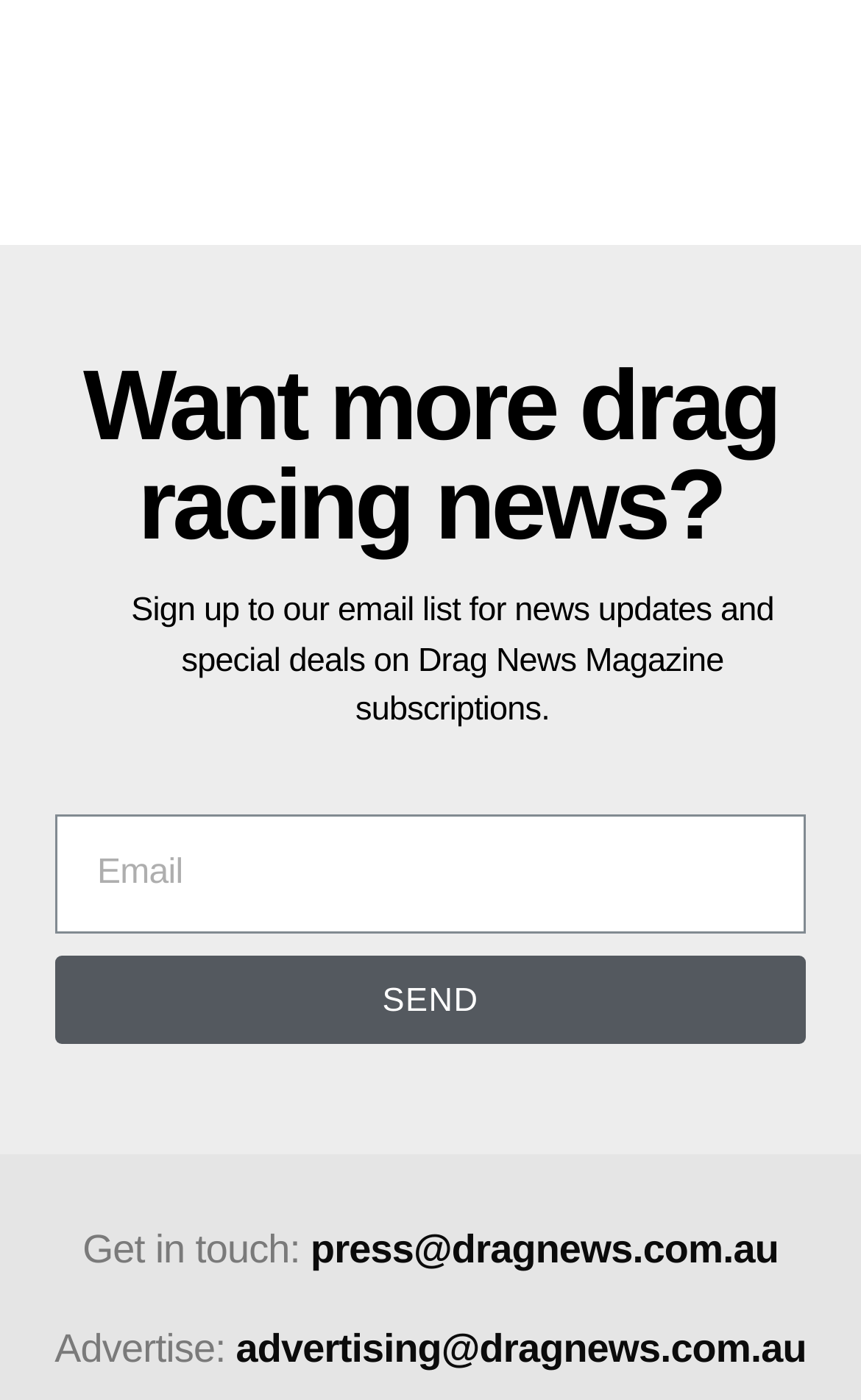Please find the bounding box for the following UI element description. Provide the coordinates in (top-left x, top-left y, bottom-right x, bottom-right y) format, with values between 0 and 1: name="form_fields[email]" placeholder="Email"

[0.064, 0.581, 0.936, 0.667]